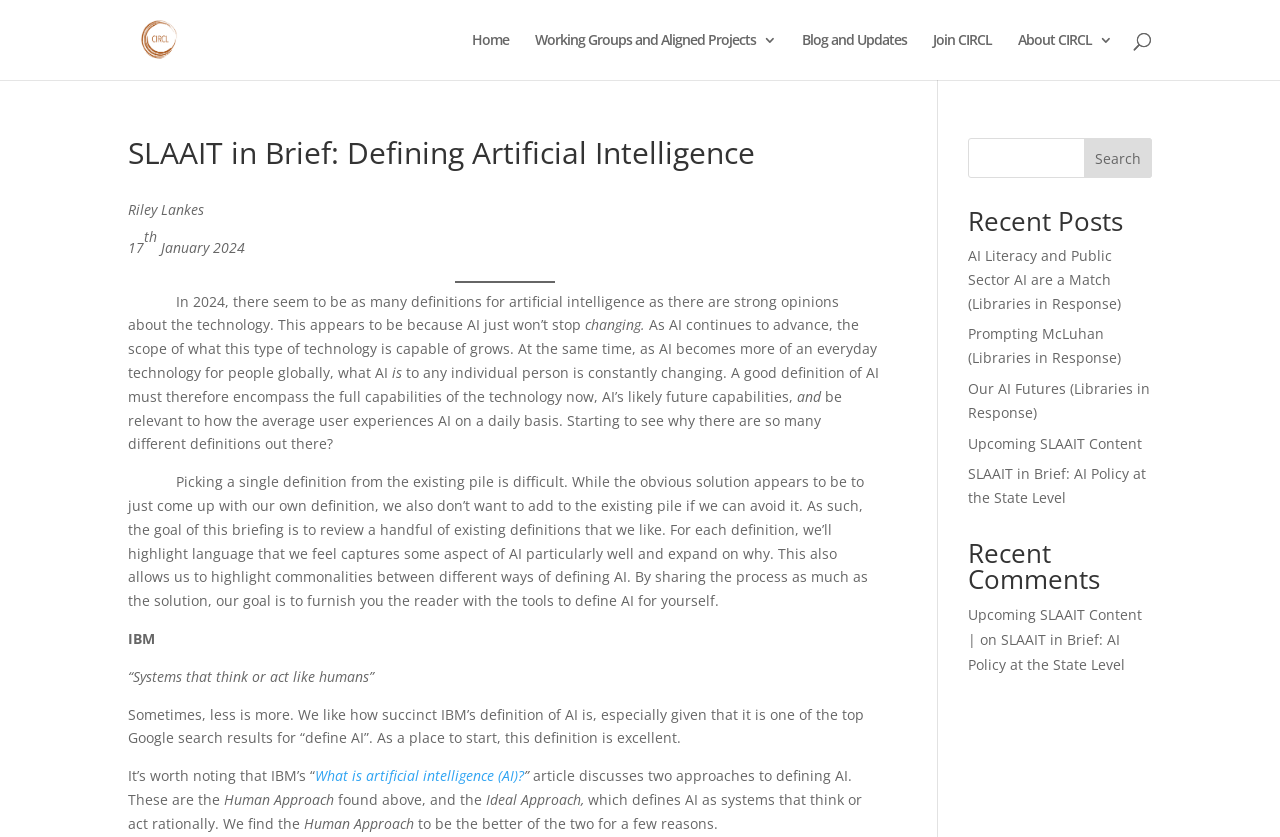Please specify the bounding box coordinates of the clickable section necessary to execute the following command: "Search for something".

[0.1, 0.0, 0.9, 0.001]